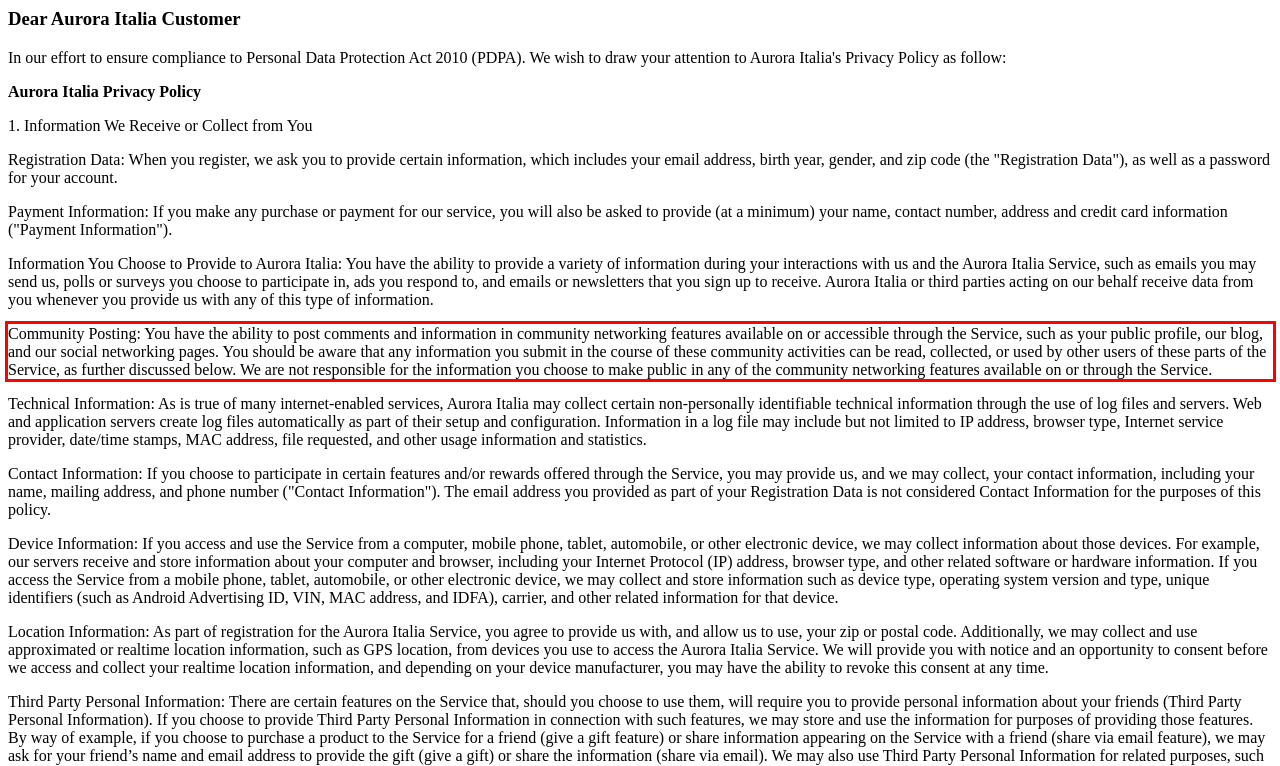You are provided with a screenshot of a webpage that includes a UI element enclosed in a red rectangle. Extract the text content inside this red rectangle.

Community Posting: You have the ability to post comments and information in community networking features available on or accessible through the Service, such as your public profile, our blog, and our social networking pages. You should be aware that any information you submit in the course of these community activities can be read, collected, or used by other users of these parts of the Service, as further discussed below. We are not responsible for the information you choose to make public in any of the community networking features available on or through the Service.